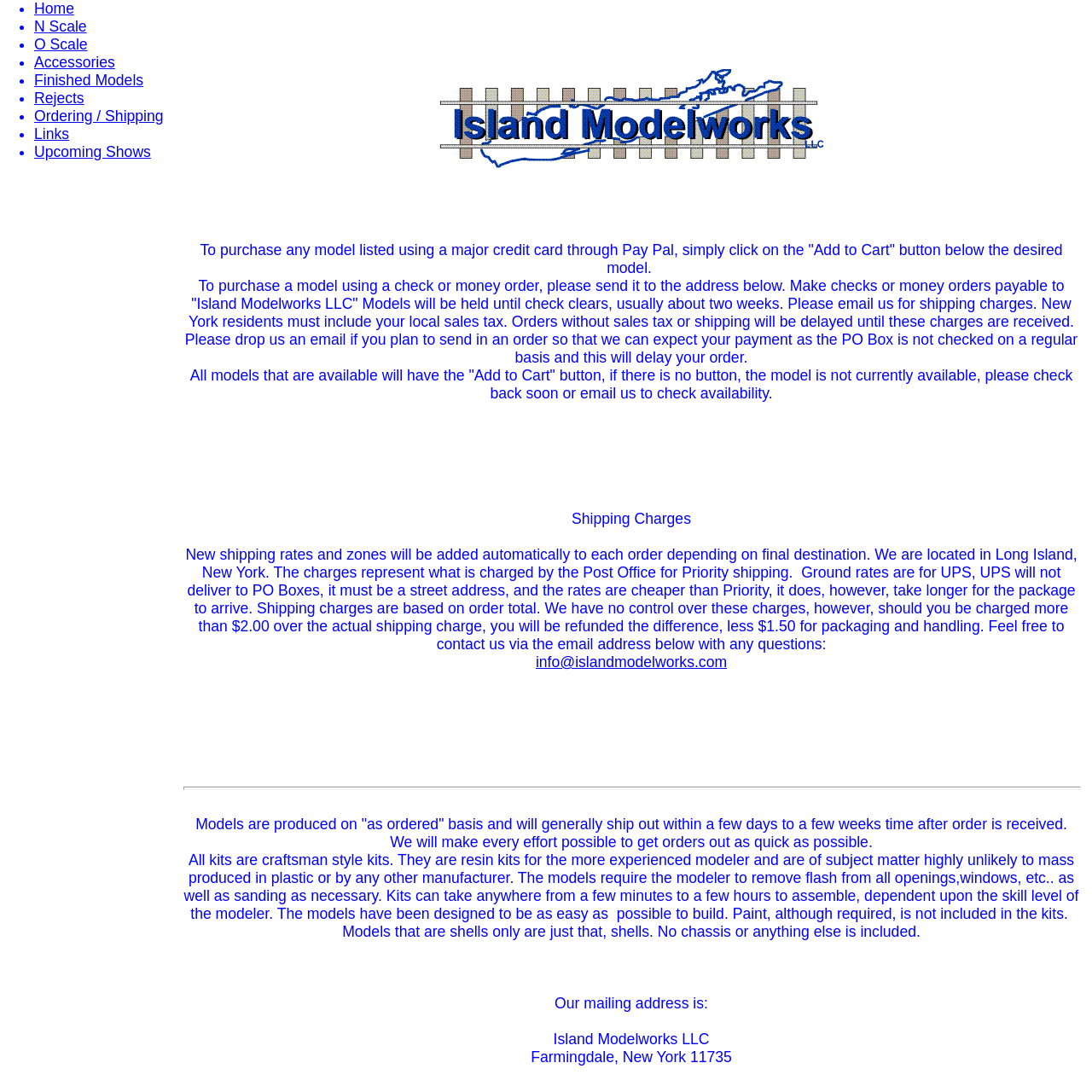Determine the bounding box coordinates of the region that needs to be clicked to achieve the task: "Click on N Scale link".

[0.031, 0.016, 0.079, 0.032]